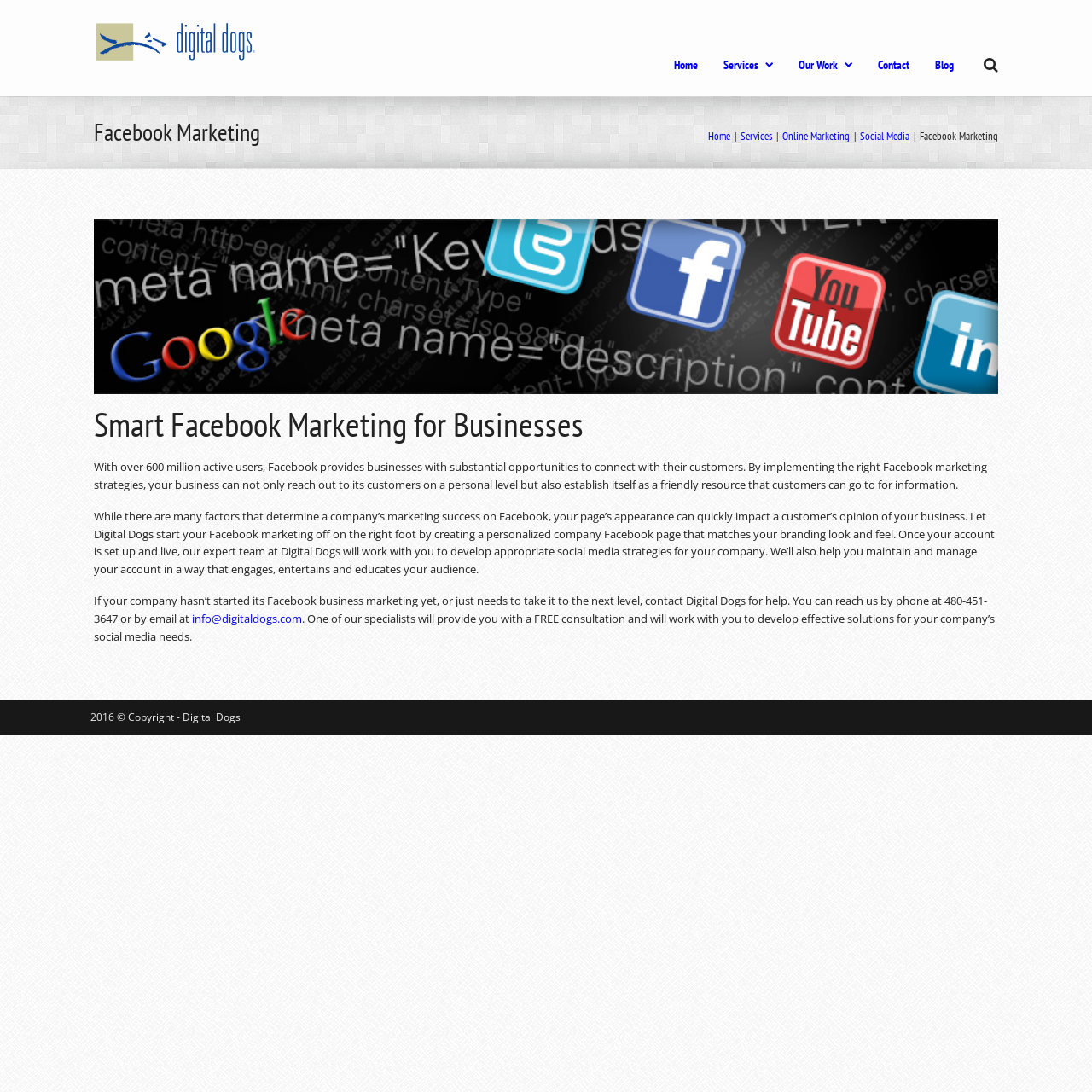Find the bounding box coordinates of the element you need to click on to perform this action: 'Click on the 'Home' link'. The coordinates should be represented by four float values between 0 and 1, in the format [left, top, right, bottom].

[0.617, 0.036, 0.662, 0.083]